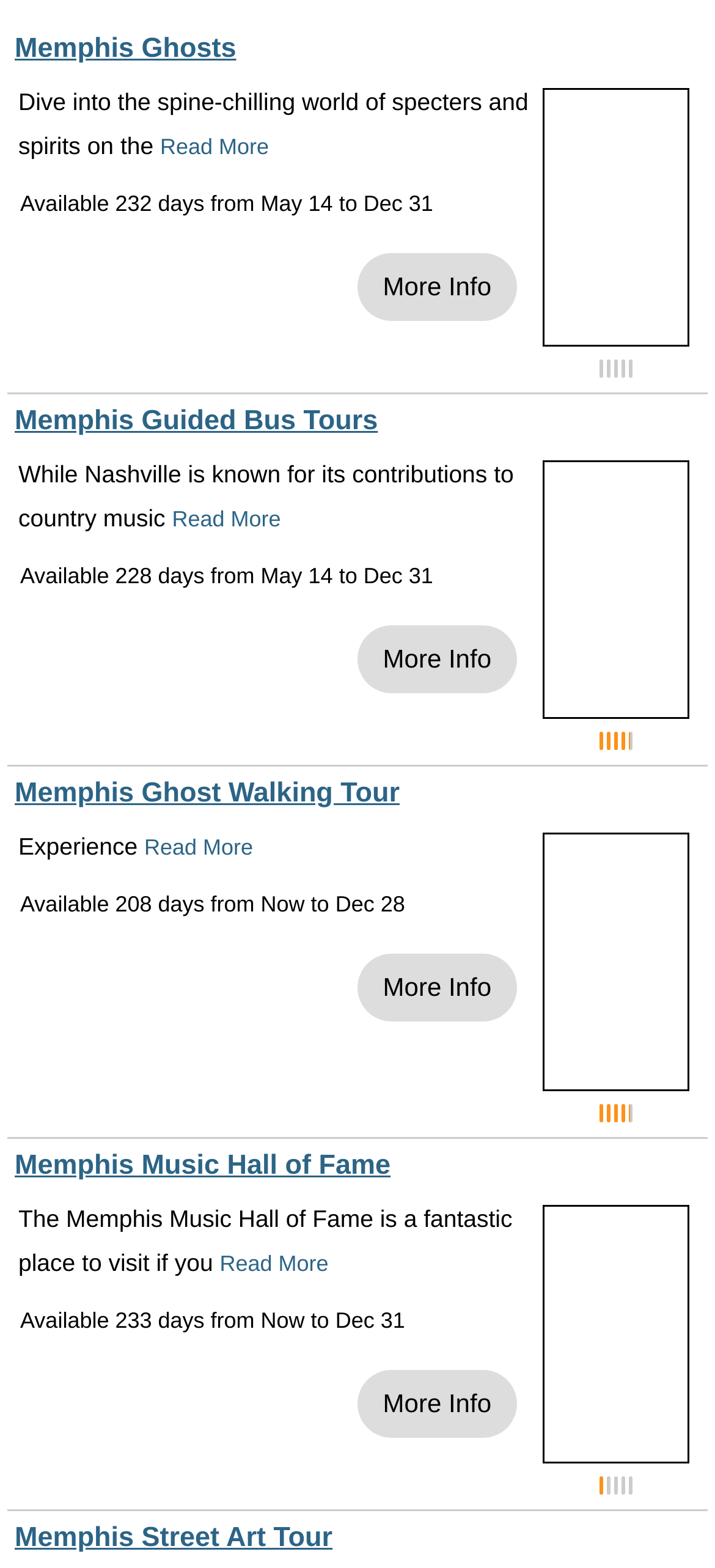Specify the bounding box coordinates of the element's region that should be clicked to achieve the following instruction: "Read more about Memphis Ghosts". The bounding box coordinates consist of four float numbers between 0 and 1, in the format [left, top, right, bottom].

[0.224, 0.085, 0.376, 0.102]